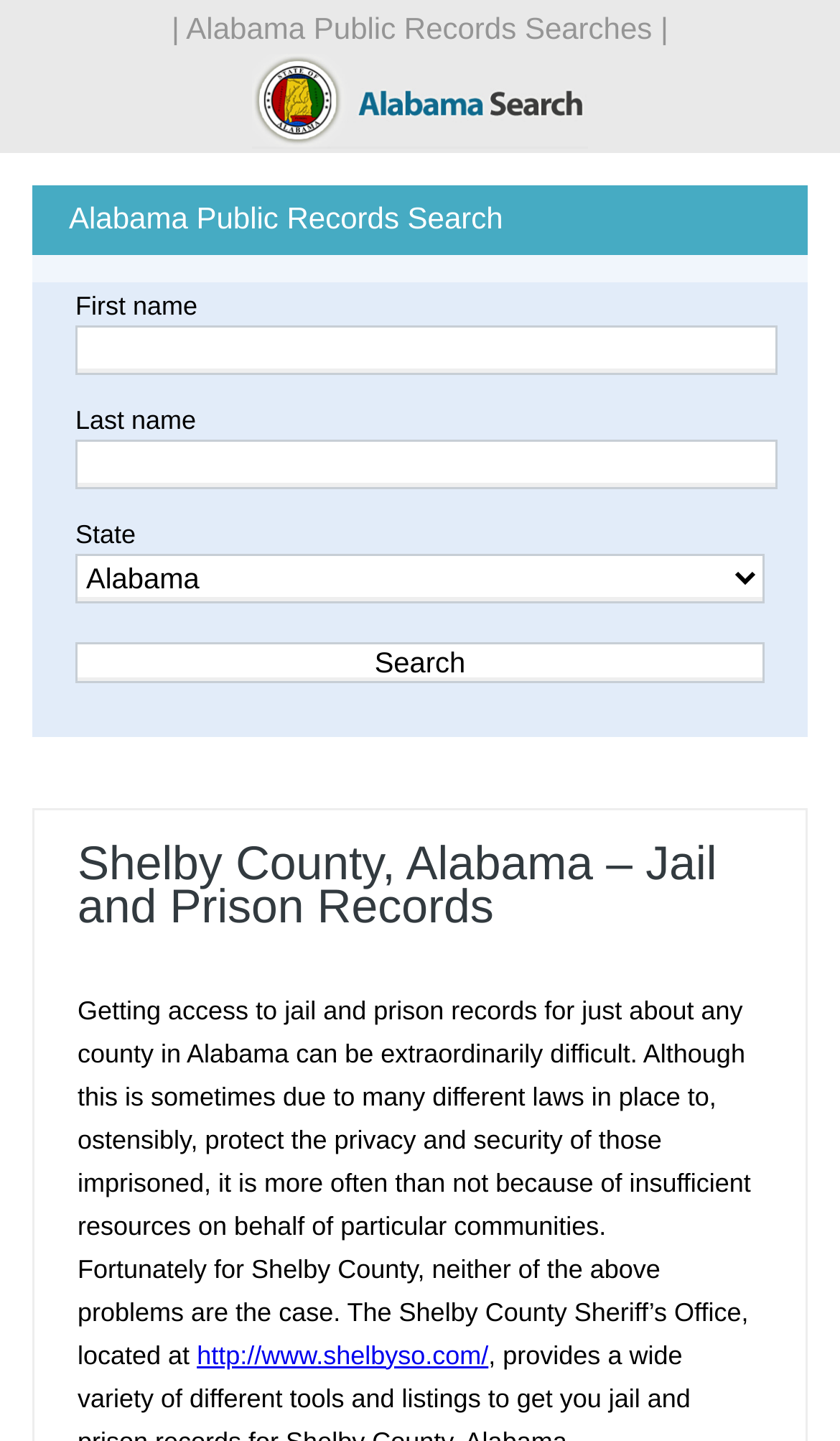Answer the question in a single word or phrase:
What is the purpose of this webpage?

Search jail and prison records